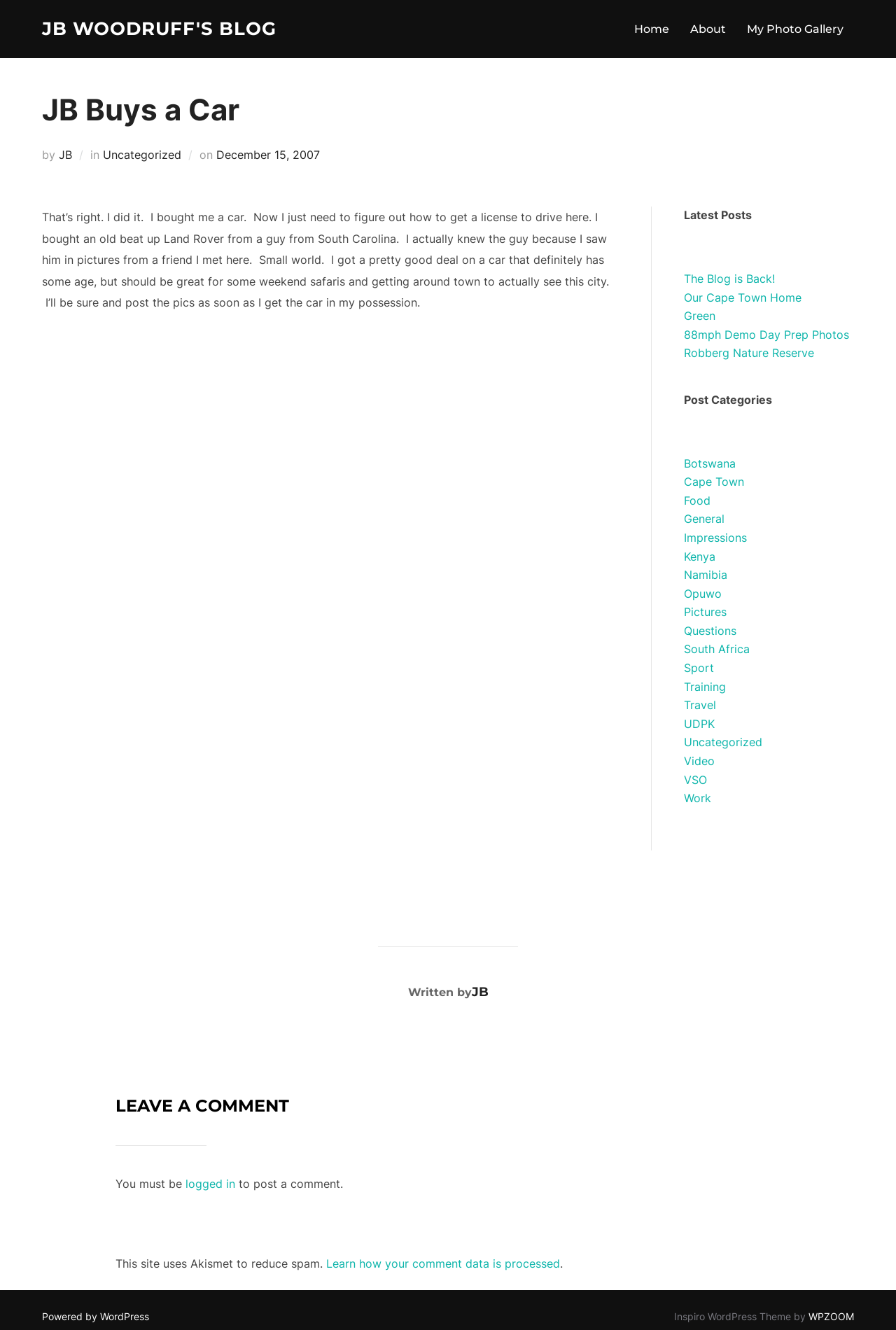Detail the various sections and features present on the webpage.

This webpage is a blog post titled "JB Buys a Car" by JB Woodruff. At the top, there is a horizontal navigation menu with links to "Home", "About", and "My Photo Gallery". Below the navigation menu, the main content area is divided into two sections. On the left, there is a large article section that takes up most of the page. This section contains the blog post title "JB Buys a Car" in a large font, followed by the author's name "JB" and the category "Uncategorized". The blog post itself is a short paragraph about JB buying a car and planning to post pictures soon.

On the right side of the page, there is a narrower section that contains several links and text elements. At the top, there is a heading "Latest Posts" followed by five links to other blog posts. Below that, there is a heading "Post Categories" followed by 17 links to different categories such as "Botswana", "Cape Town", and "Food". 

At the bottom of the page, there is a footer section that contains information about the post author, a call to action to leave a comment, and some administrative text about spam filtering and the WordPress theme used.